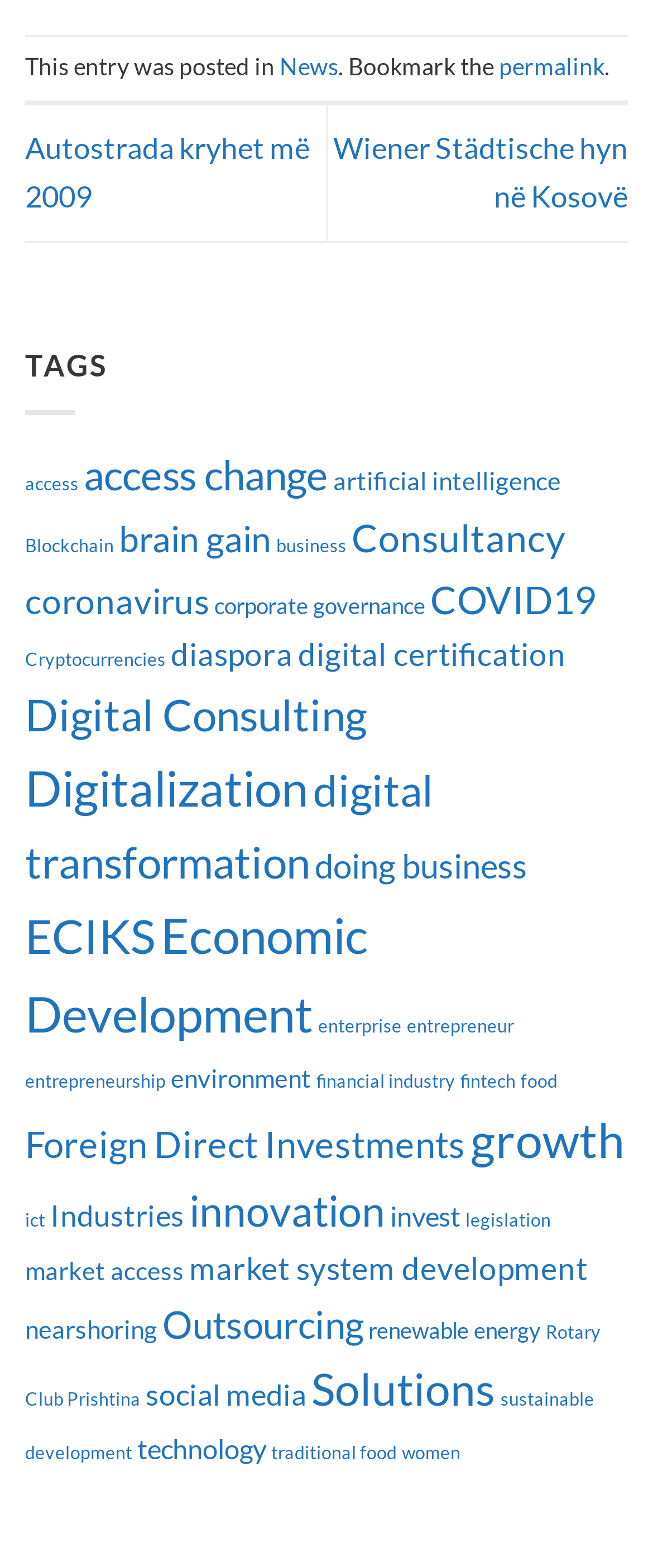Point out the bounding box coordinates of the section to click in order to follow this instruction: "Read the 'Autostrada kryhet më 2009' article".

[0.038, 0.084, 0.474, 0.136]